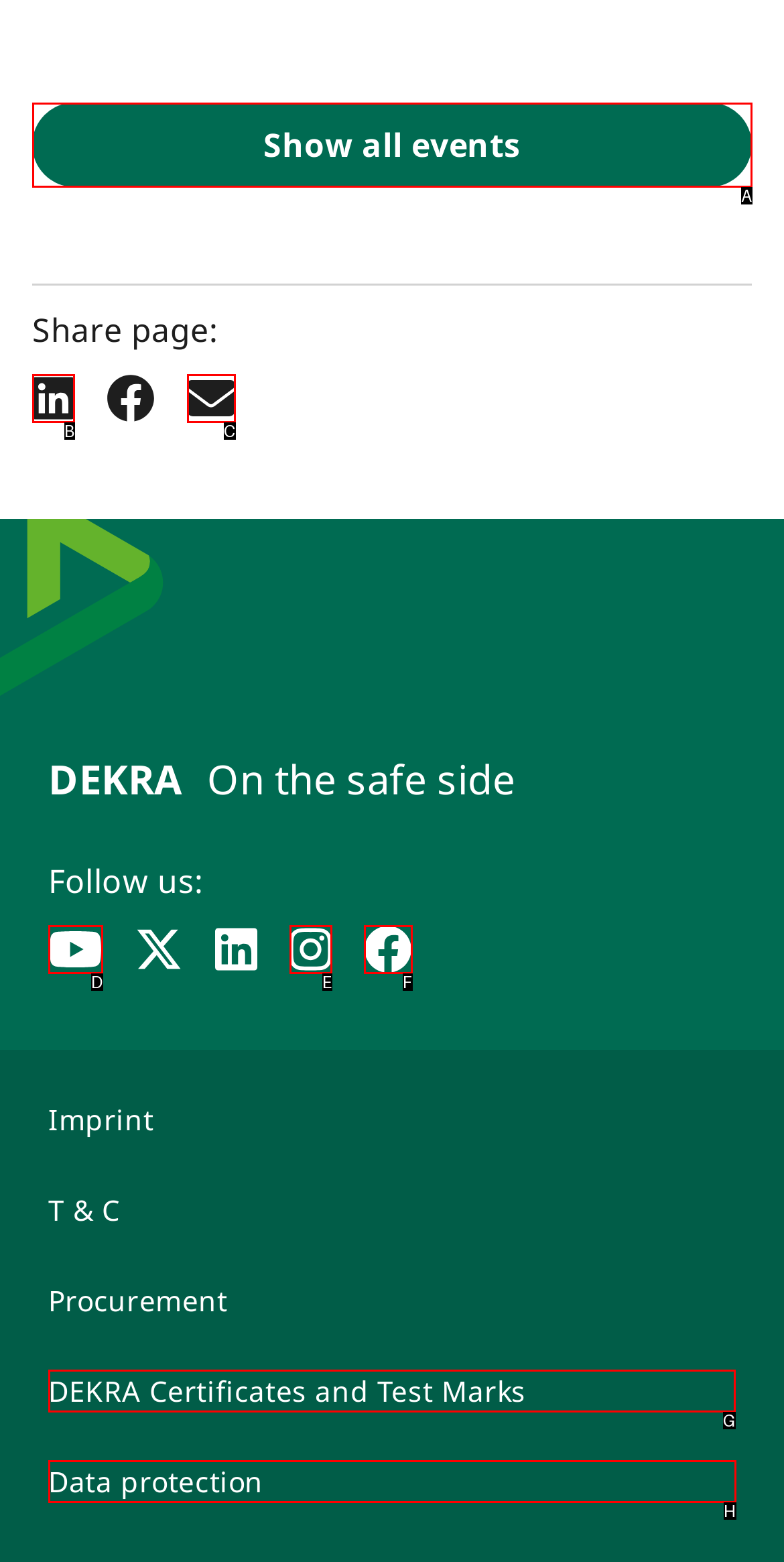Based on the choices marked in the screenshot, which letter represents the correct UI element to perform the task: View DEKRA Certificates and Test Marks?

G